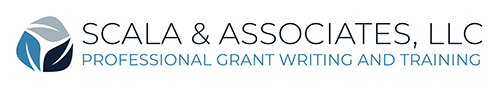Paint a vivid picture of the image with your description.

The image displays the logo of Scala & Associates, LLC, featuring a modern and sophisticated design. The logo incorporates shades of dark blue, royal blue, and gray, reflecting a professional aesthetic suitable for a company specializing in grant writing and training. Beneath the logo, the text reads "PROFESSIONAL GRANT WRITING AND TRAINING," clearly indicating the company's focus and expertise. This emblem represents their commitment to supporting individuals and organizations in navigating the complexities of grant applications and professional development within the grant sector.